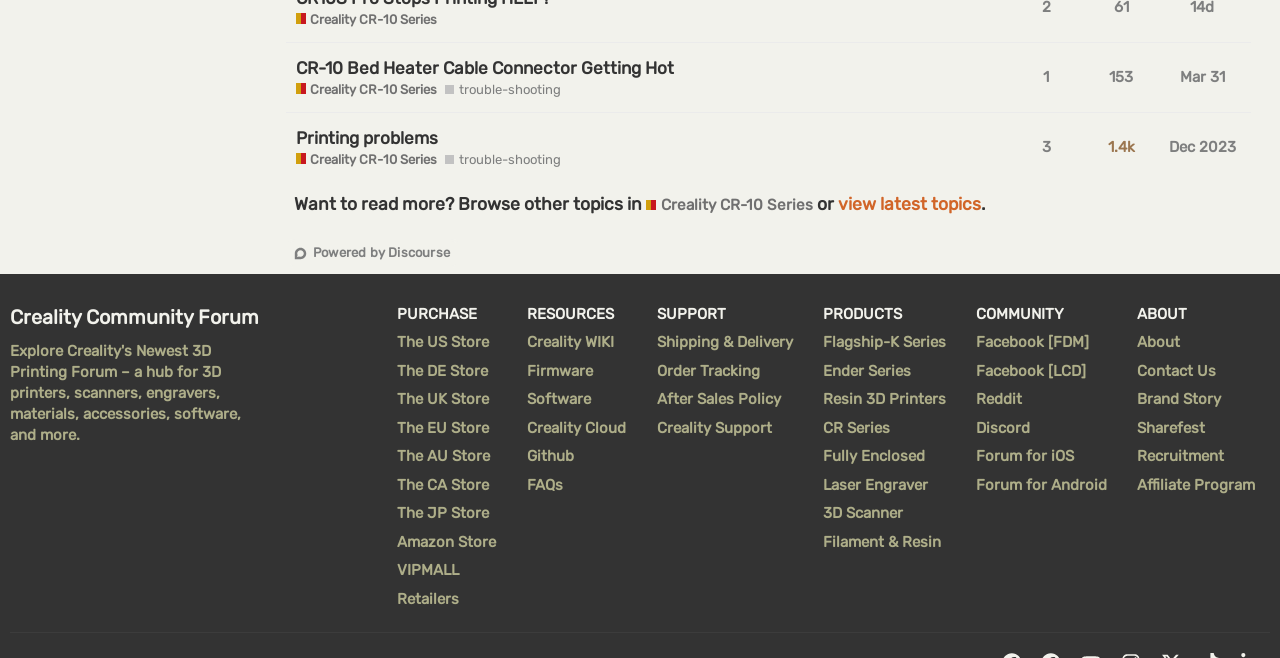Find the bounding box of the element with the following description: "After Sales Policy". The coordinates must be four float numbers between 0 and 1, formatted as [left, top, right, bottom].

[0.513, 0.593, 0.61, 0.621]